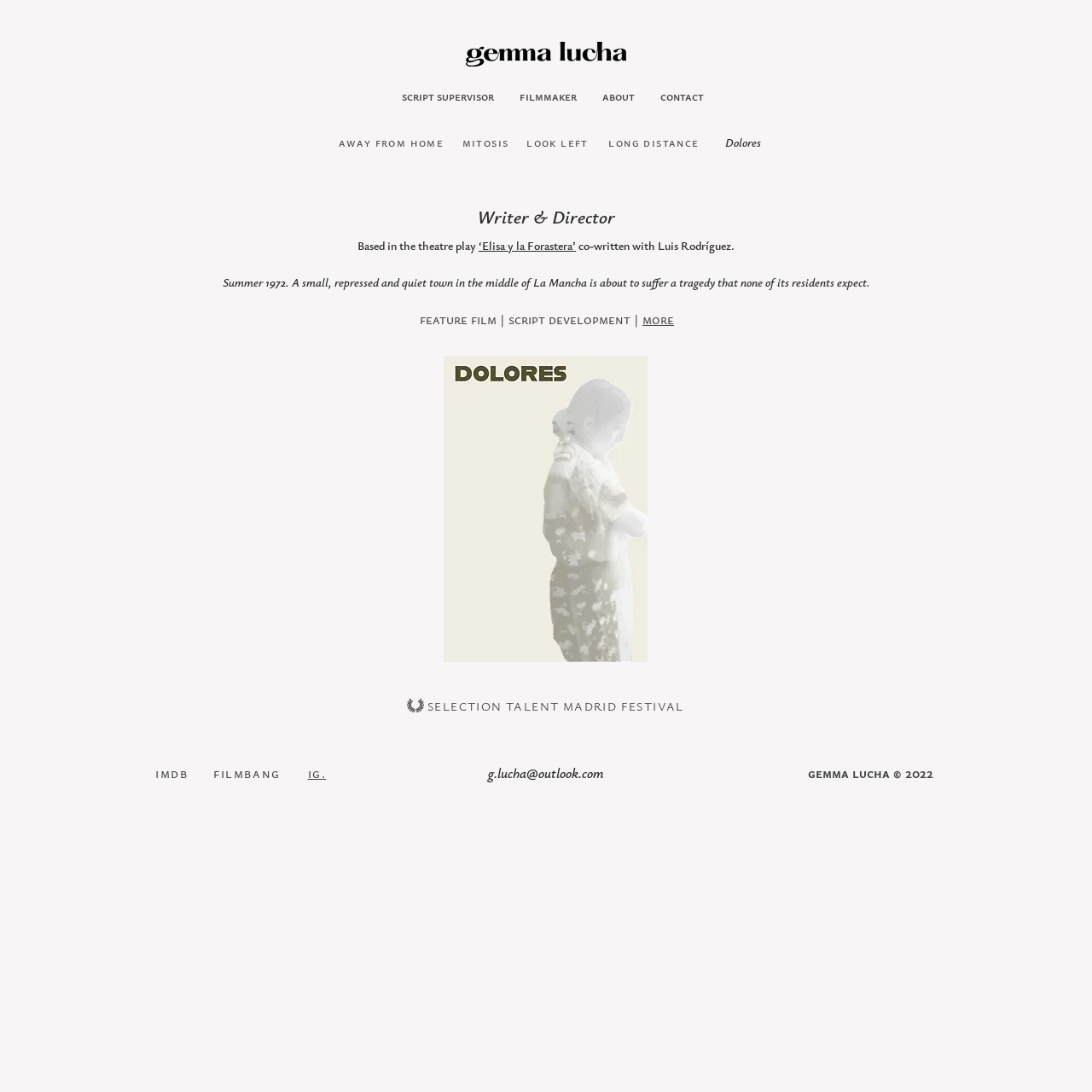Review the image closely and give a comprehensive answer to the question: What is the title of the feature film?

I found a section with multiple headings, including 'away from home', 'mitosis', 'look left', 'long distance', and 'Dolores'. The 'Dolores' heading is accompanied by a description, which suggests that it is a feature film. Therefore, the title of the feature film is Dolores.